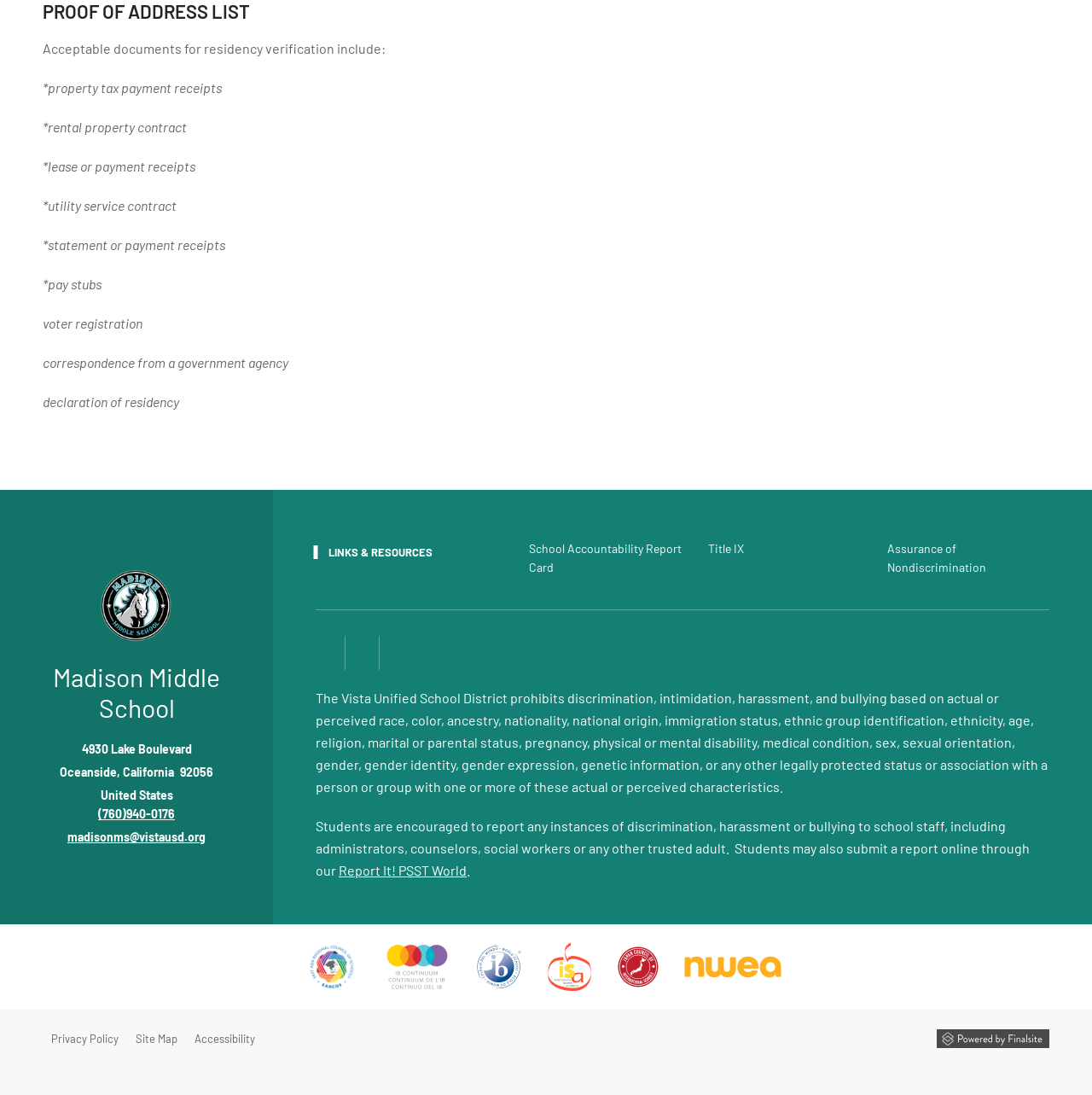Respond with a single word or phrase to the following question:
What are the acceptable documents for residency verification?

Property tax payment receipts, etc.